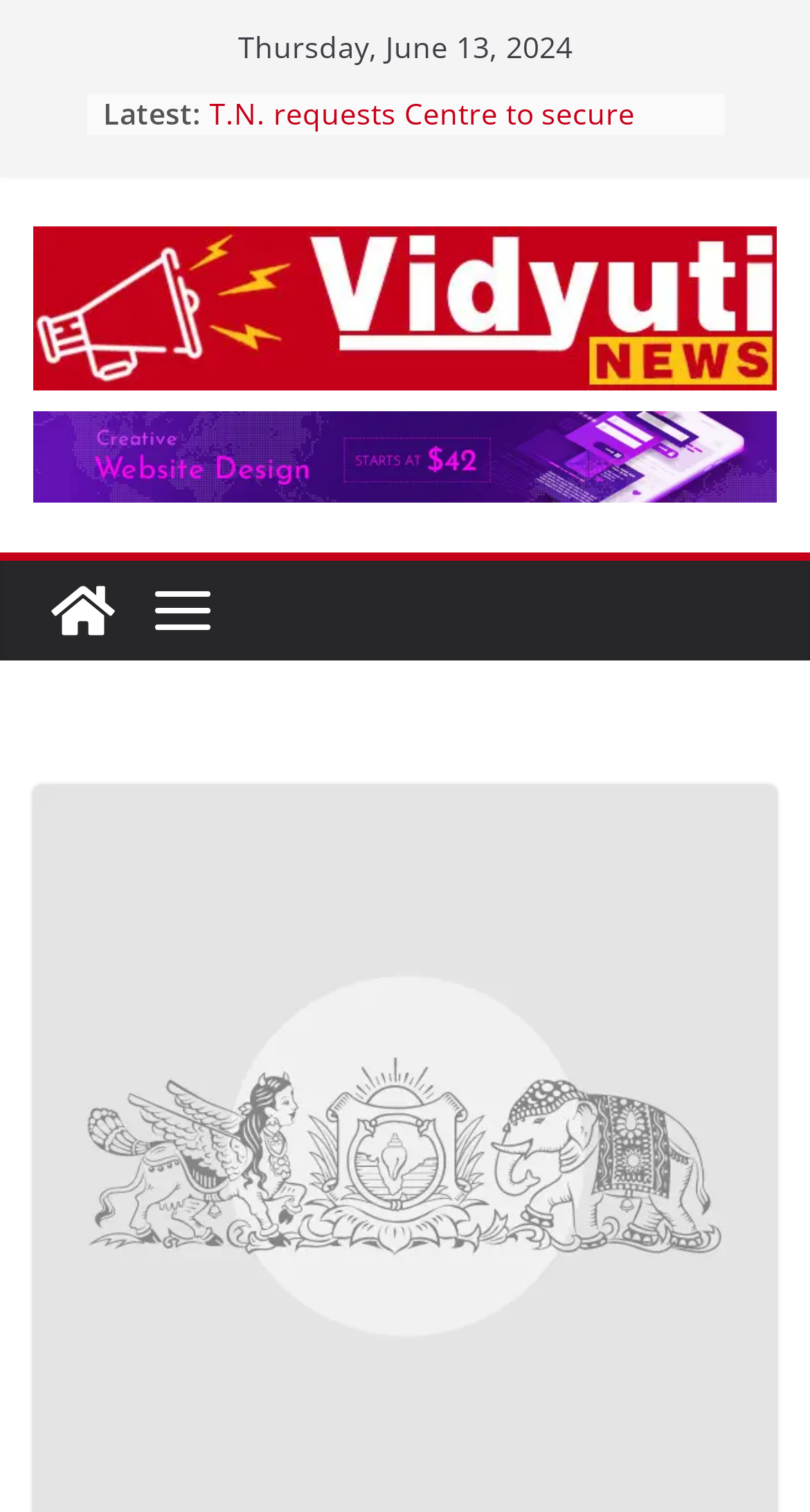Create an in-depth description of the webpage, covering main sections.

The webpage appears to be a news article page. At the top, there is a date "Thursday, June 13, 2024" and a label "Latest:". Below the label, there is a list of news articles, each represented by a bullet point and a link. The list takes up most of the page, with five news articles in total. The articles have titles in different languages, including English, Russian, and Hindi.

To the left of the list, there is a column with a link to "Vidyuti" and an image associated with it. The image is quite large, taking up almost the entire height of the page. Below the image, there is a complementary section with a link, and another link to "Vidyuti" with a smaller image. There is also a separate image below the complementary section.

The overall structure of the page is divided into two main sections: the list of news articles on the right and the column with links and images on the left. The page has a simple and clean layout, making it easy to navigate and read the news articles.